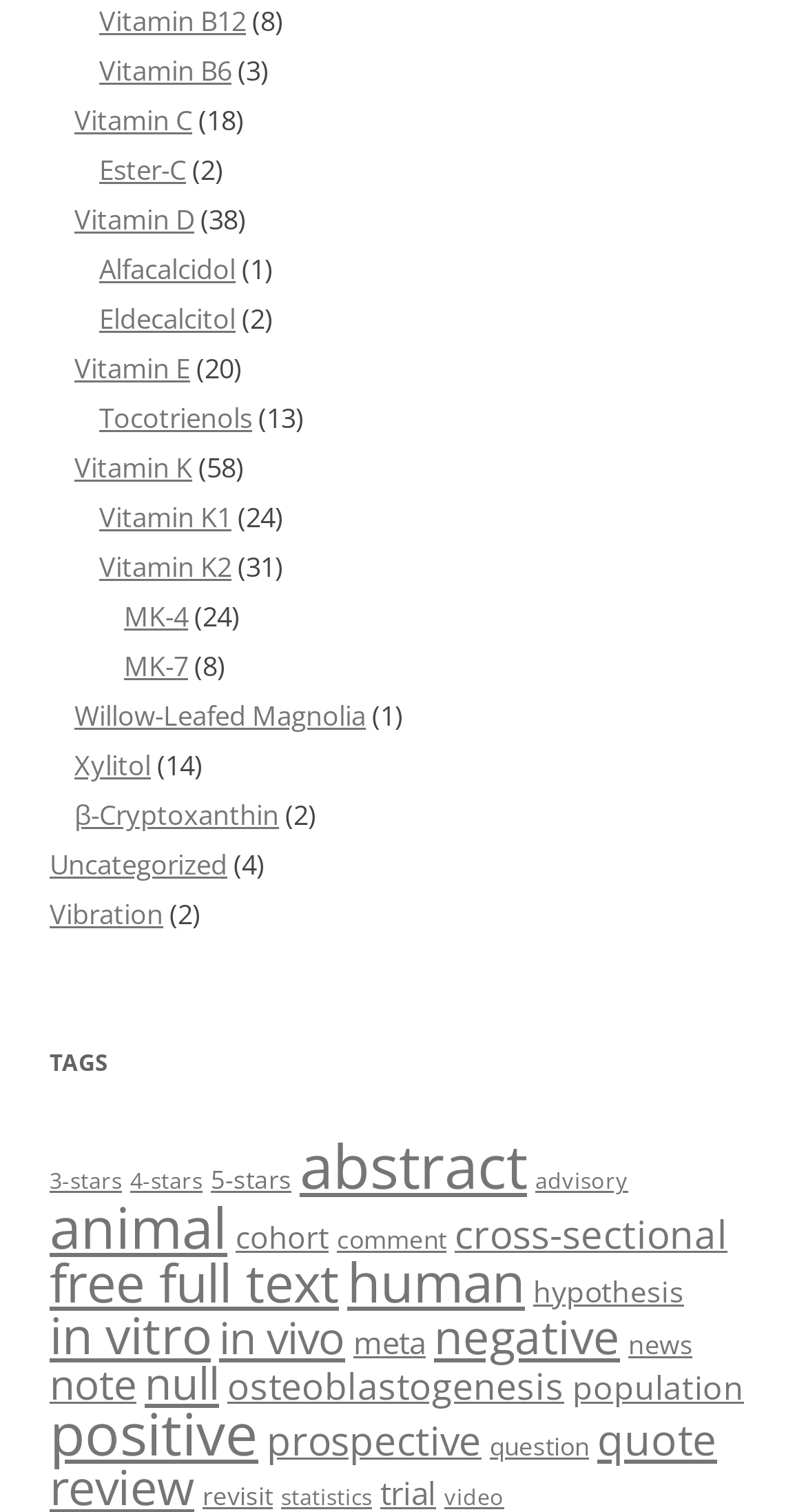Could you locate the bounding box coordinates for the section that should be clicked to accomplish this task: "Read about Willow-Leafed Magnolia".

[0.092, 0.461, 0.454, 0.486]